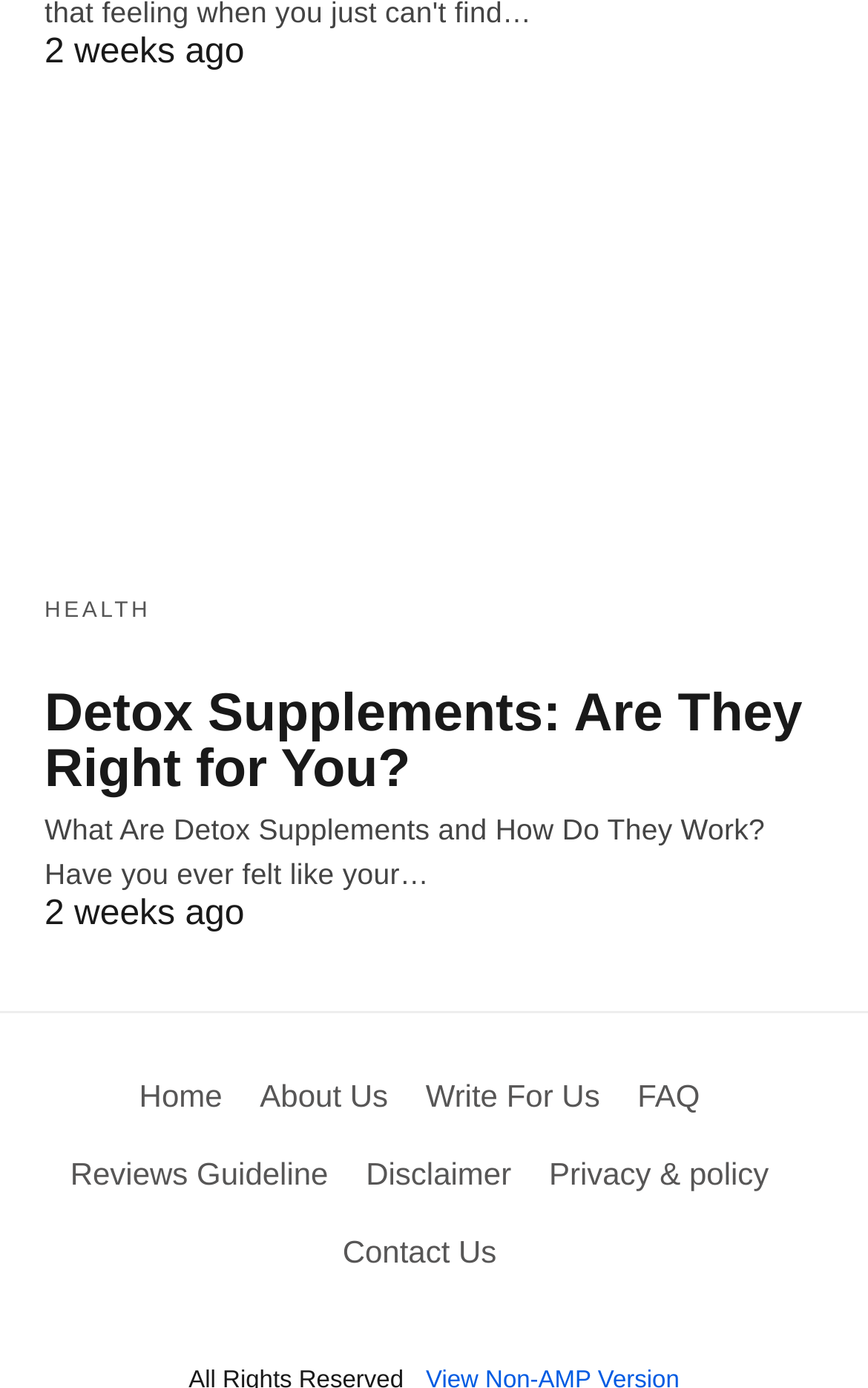Locate the coordinates of the bounding box for the clickable region that fulfills this instruction: "learn about the website's disclaimer".

[0.422, 0.832, 0.589, 0.858]